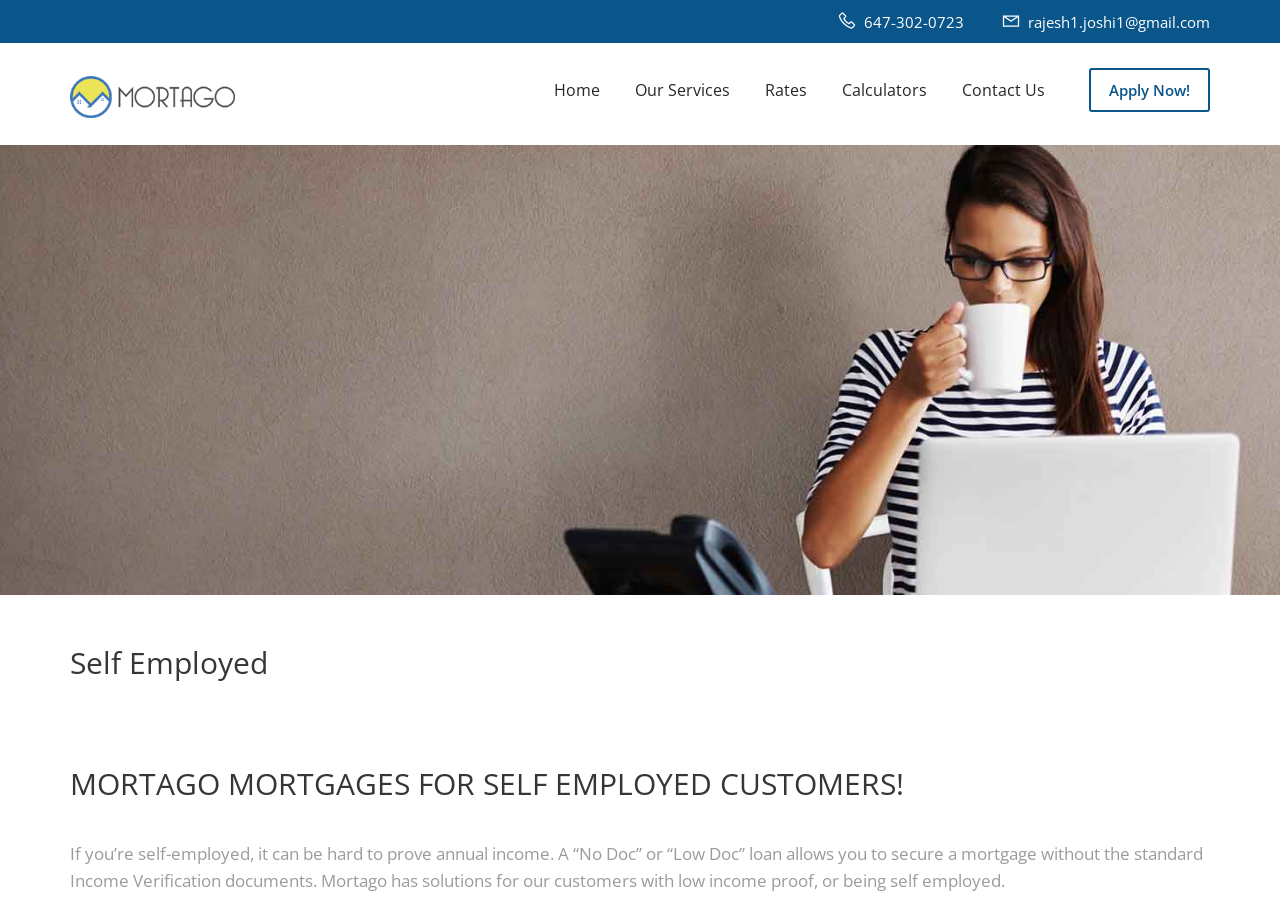Detail the features and information presented on the webpage.

The webpage is about mortgage services for self-employed individuals. At the top right corner, there are two contact links: a phone number and an email address. Below these links, there is a navigation menu with six links: Home, Our Services, Rates, Calculators, and Contact Us, aligned horizontally across the top of the page. 

On the left side, there is a link with no text, possibly an icon or a logo. Next to it, there is a prominent "Apply Now!" button, which is also a link. 

The main content of the page starts with a heading "Self Employed" at the top left, followed by a brief introduction to Mortago mortgages for self-employed customers. Below this heading, there is a subheading that explains the challenges of proving annual income as a self-employed individual and how Mortago offers solutions for those with low income proof.